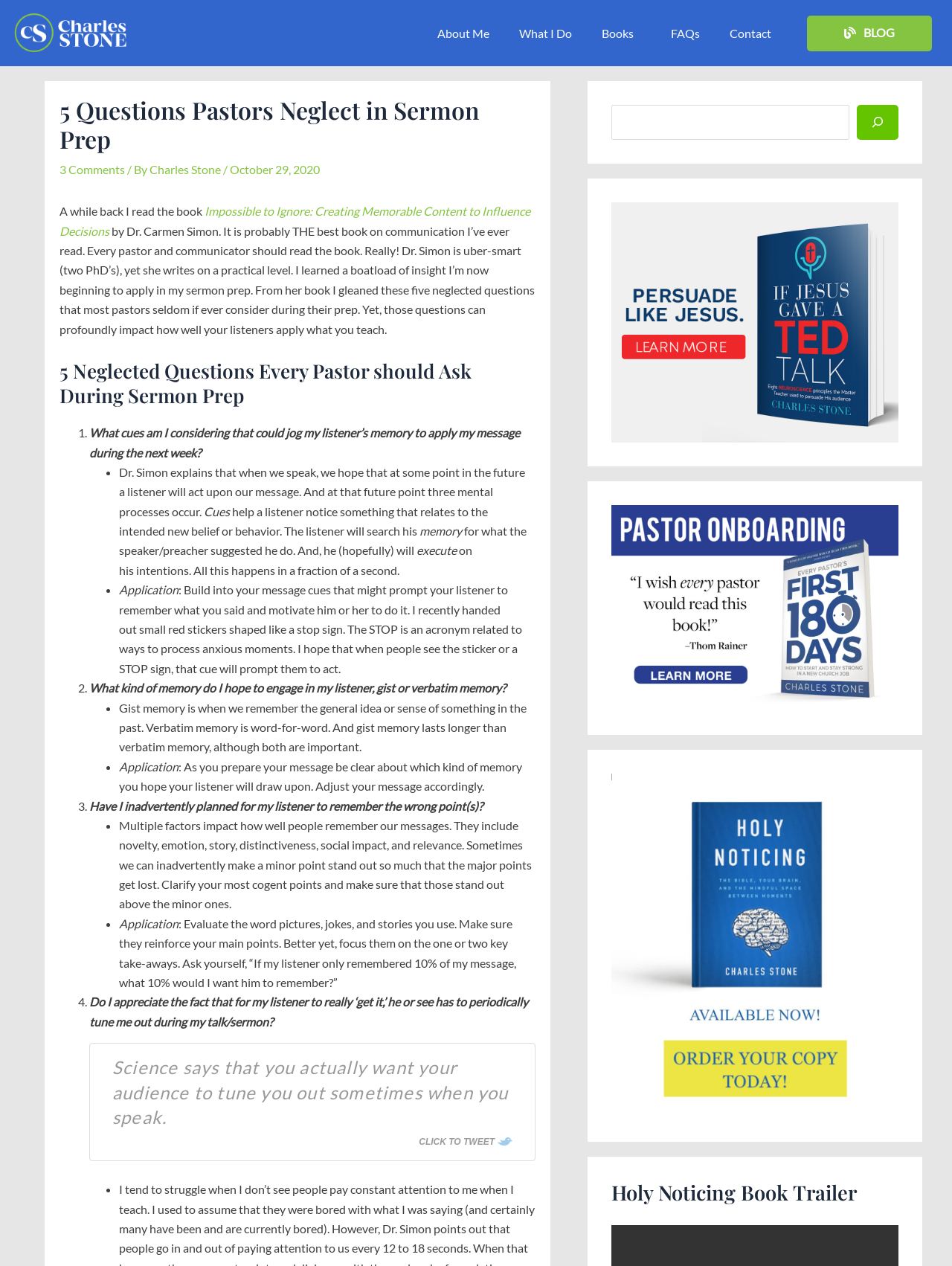Can you find the bounding box coordinates for the UI element given this description: "BLOG"? Provide the coordinates as four float numbers between 0 and 1: [left, top, right, bottom].

[0.847, 0.012, 0.979, 0.04]